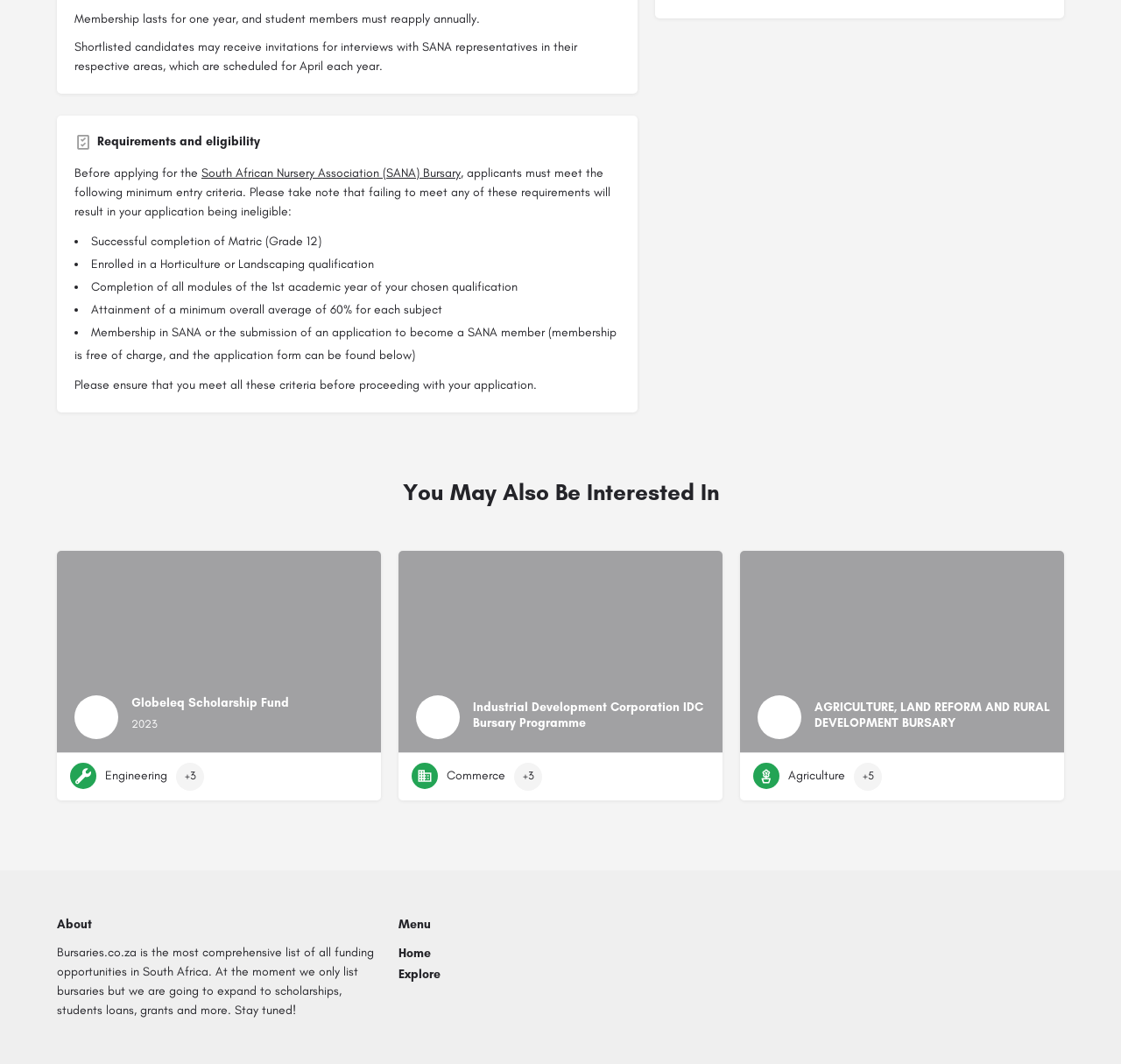Identify the coordinates of the bounding box for the element that must be clicked to accomplish the instruction: "Explore the 'Globeleq Scholarship Fund 2023' opportunity".

[0.051, 0.517, 0.34, 0.707]